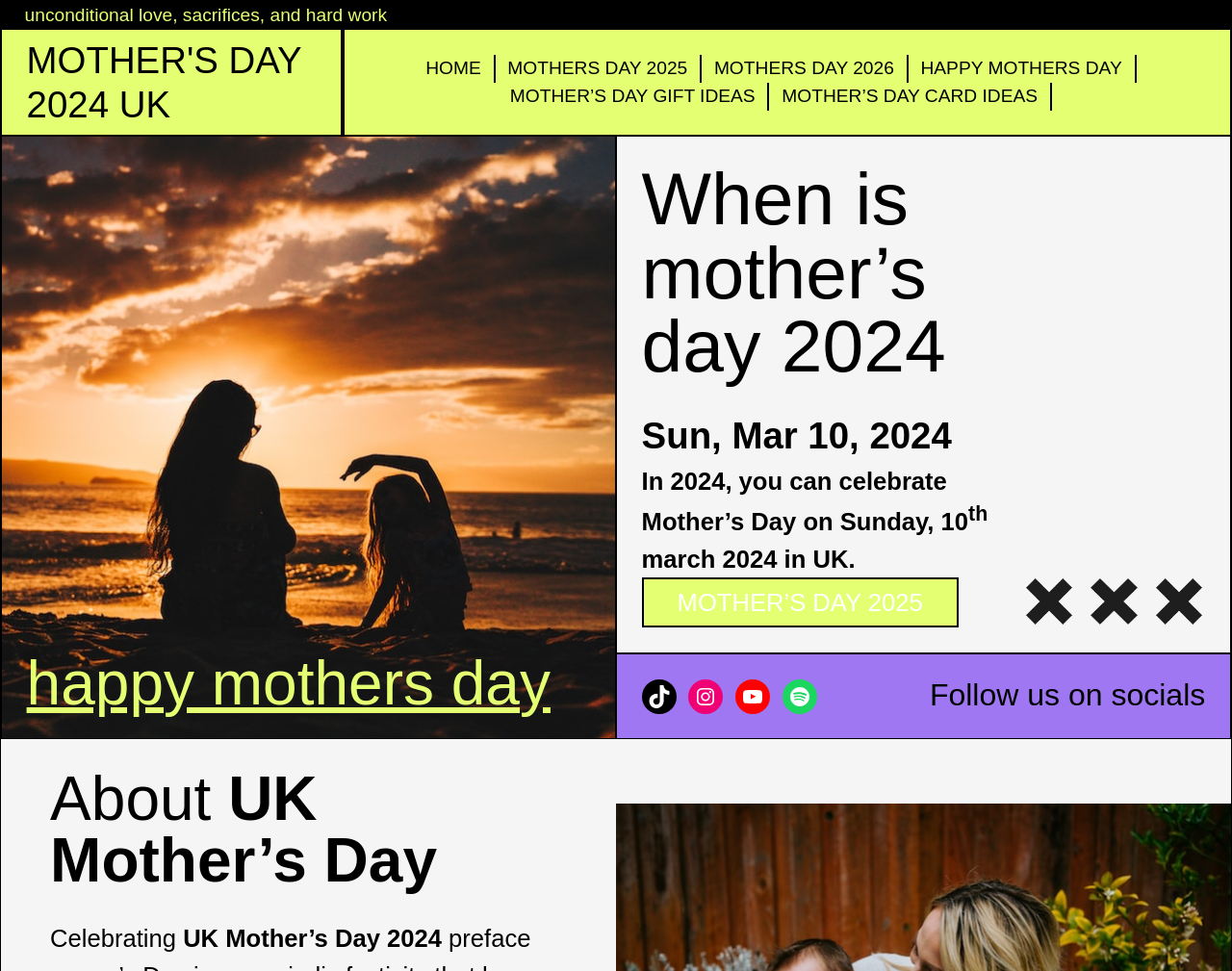What is the tone of the webpage?
Craft a detailed and extensive response to the question.

I inferred the tone of the webpage by looking at the headings 'unconditional love, sacrifices, and hard work' and 'happy mothers day' which convey a celebratory tone, and the overall design of the webpage which appears to be festive.